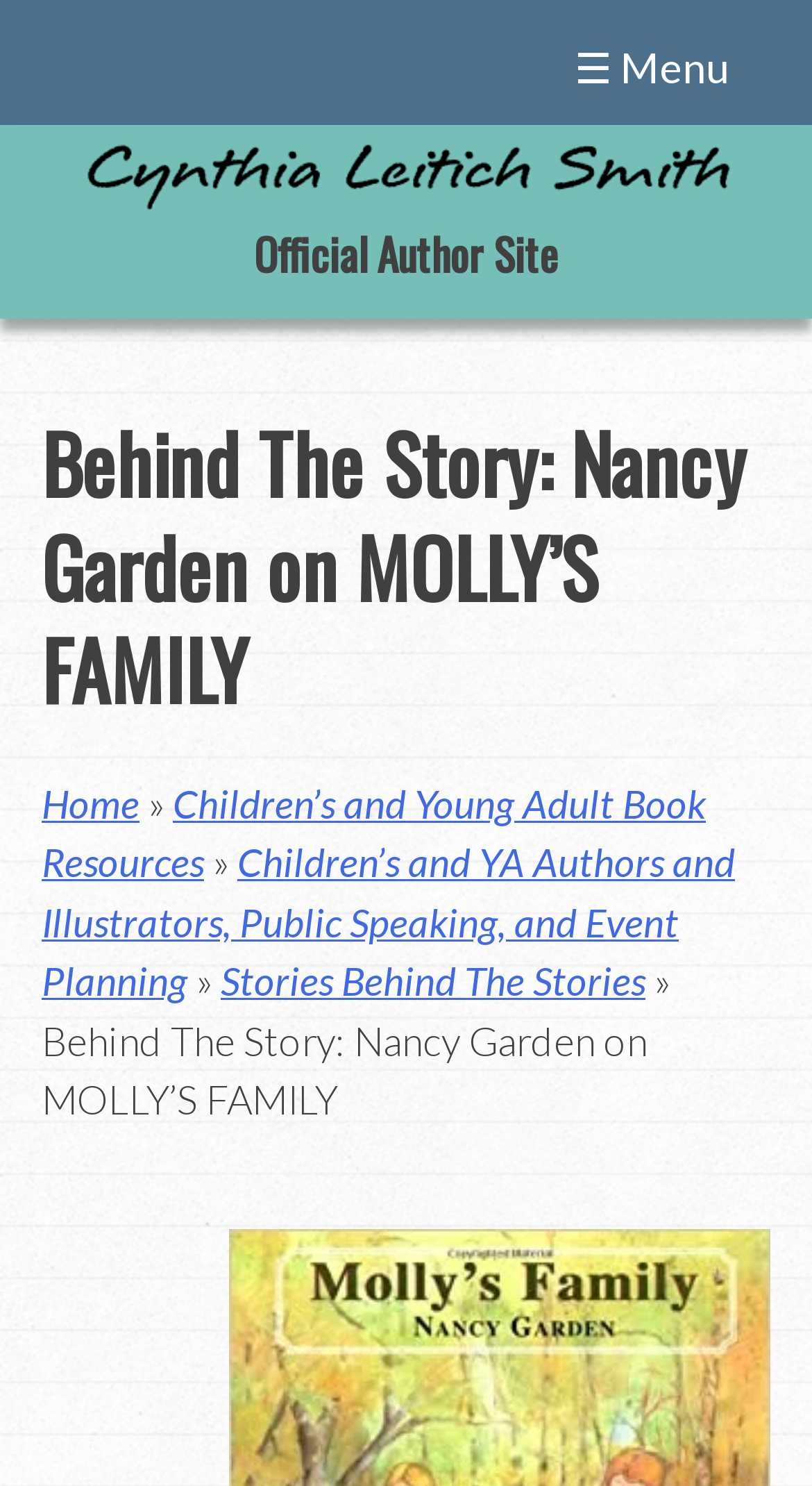Based on what you see in the screenshot, provide a thorough answer to this question: Who is the illustrator of the book?

I found the illustrator's name by understanding the context of the webpage. The webpage mentions that the book 'MOLLY'S FAMILY' is illustrated by Sharon Wooding, indicating that she is the illustrator.